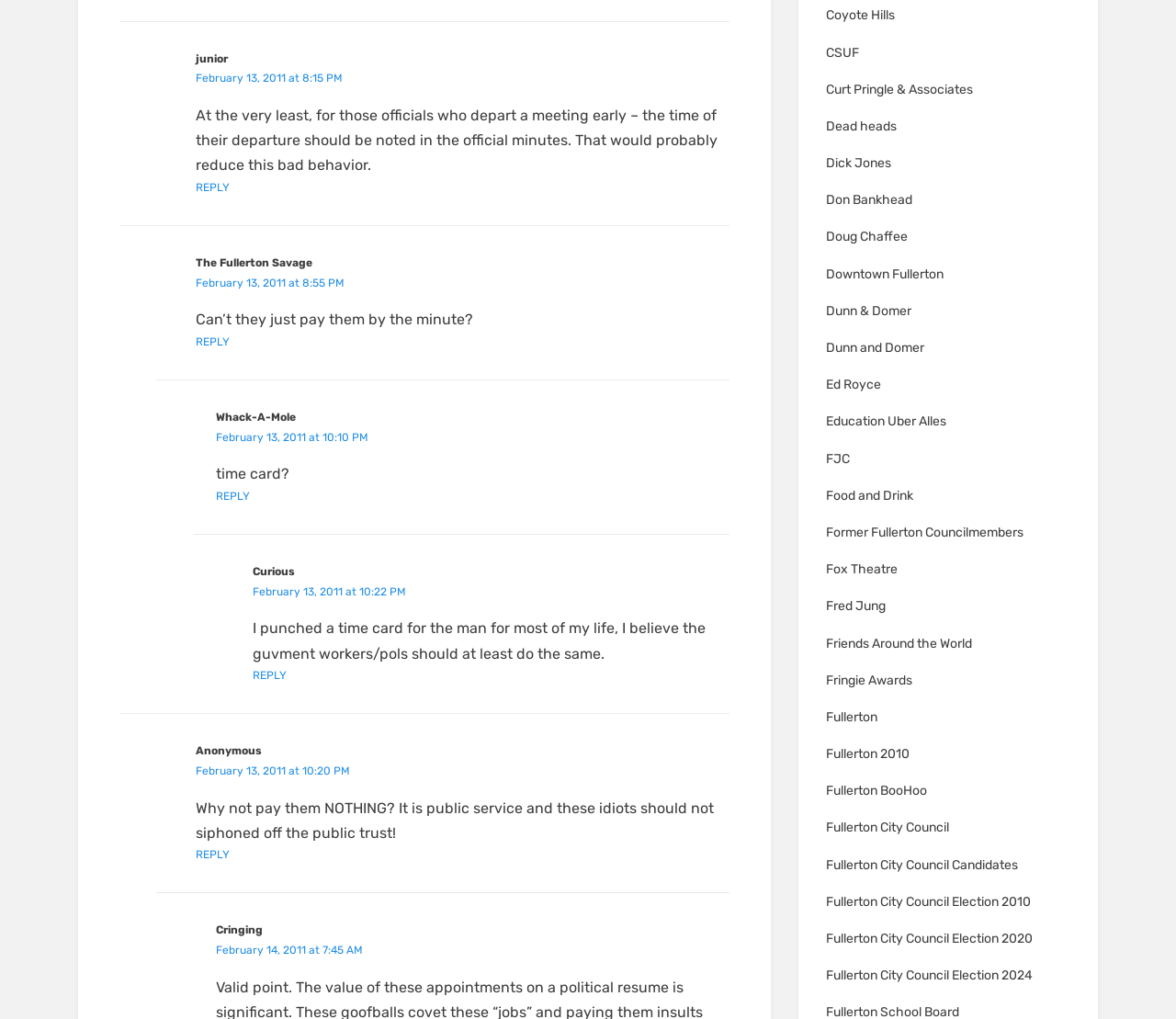Using the provided description: "Dunn and Domer", find the bounding box coordinates of the corresponding UI element. The output should be four float numbers between 0 and 1, in the format [left, top, right, bottom].

[0.702, 0.327, 0.91, 0.349]